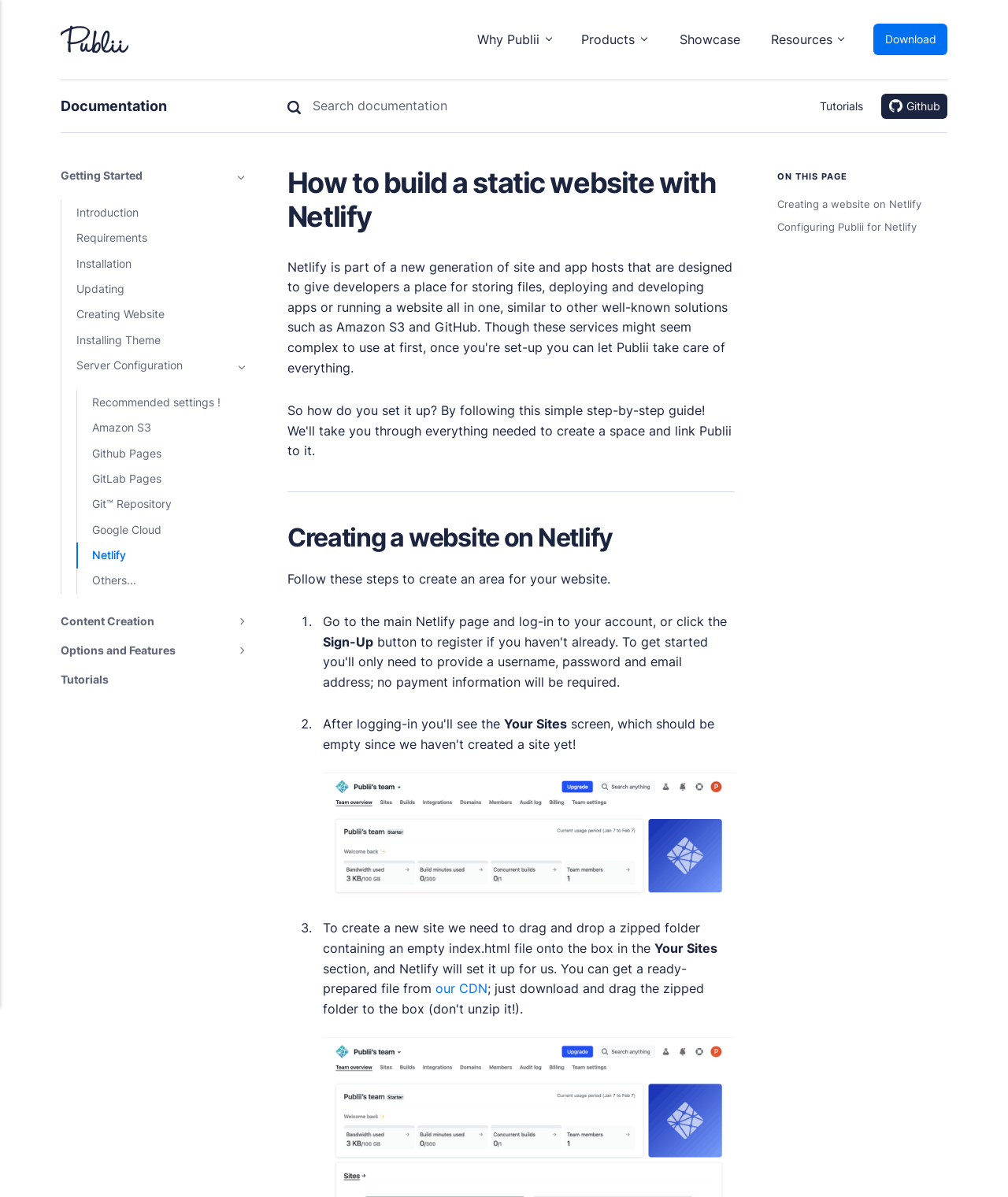Please locate the bounding box coordinates of the element that should be clicked to achieve the given instruction: "Click on the 'Download' button".

[0.867, 0.02, 0.94, 0.046]